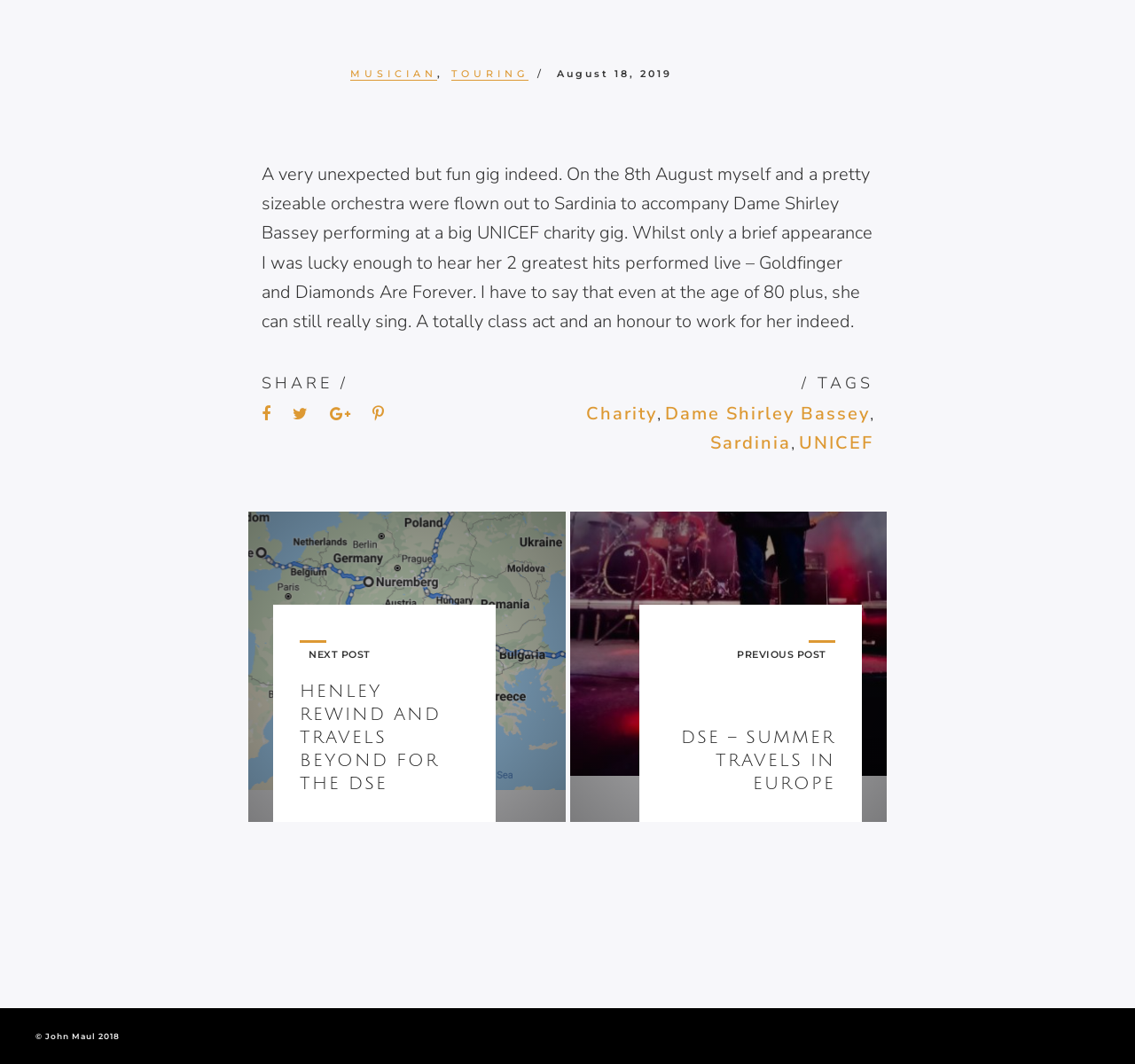From the screenshot, find the bounding box of the UI element matching this description: "Musician". Supply the bounding box coordinates in the form [left, top, right, bottom], each a float between 0 and 1.

[0.309, 0.063, 0.385, 0.076]